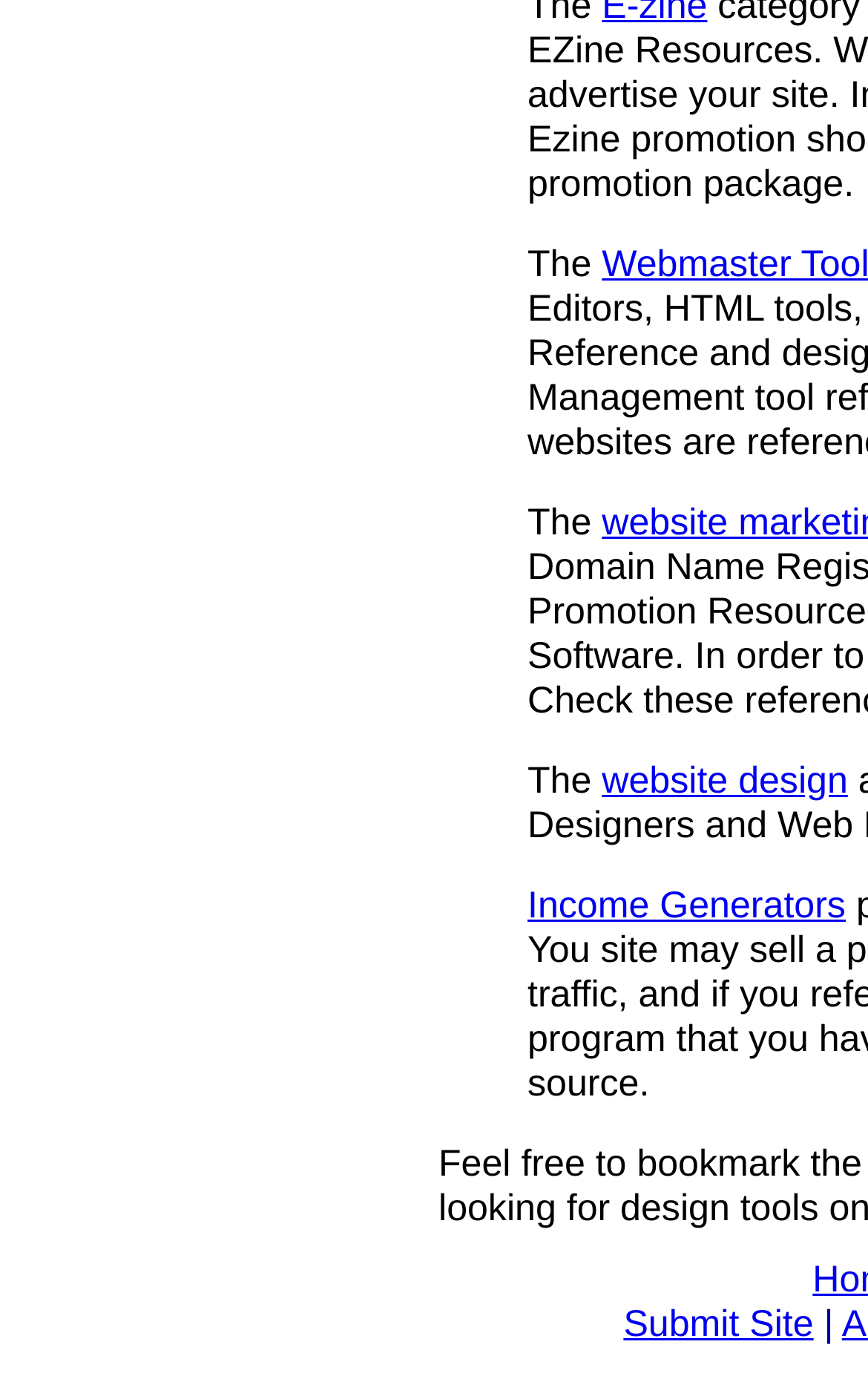Determine the bounding box coordinates of the UI element described by: "Submit Site".

[0.718, 0.945, 0.937, 0.975]